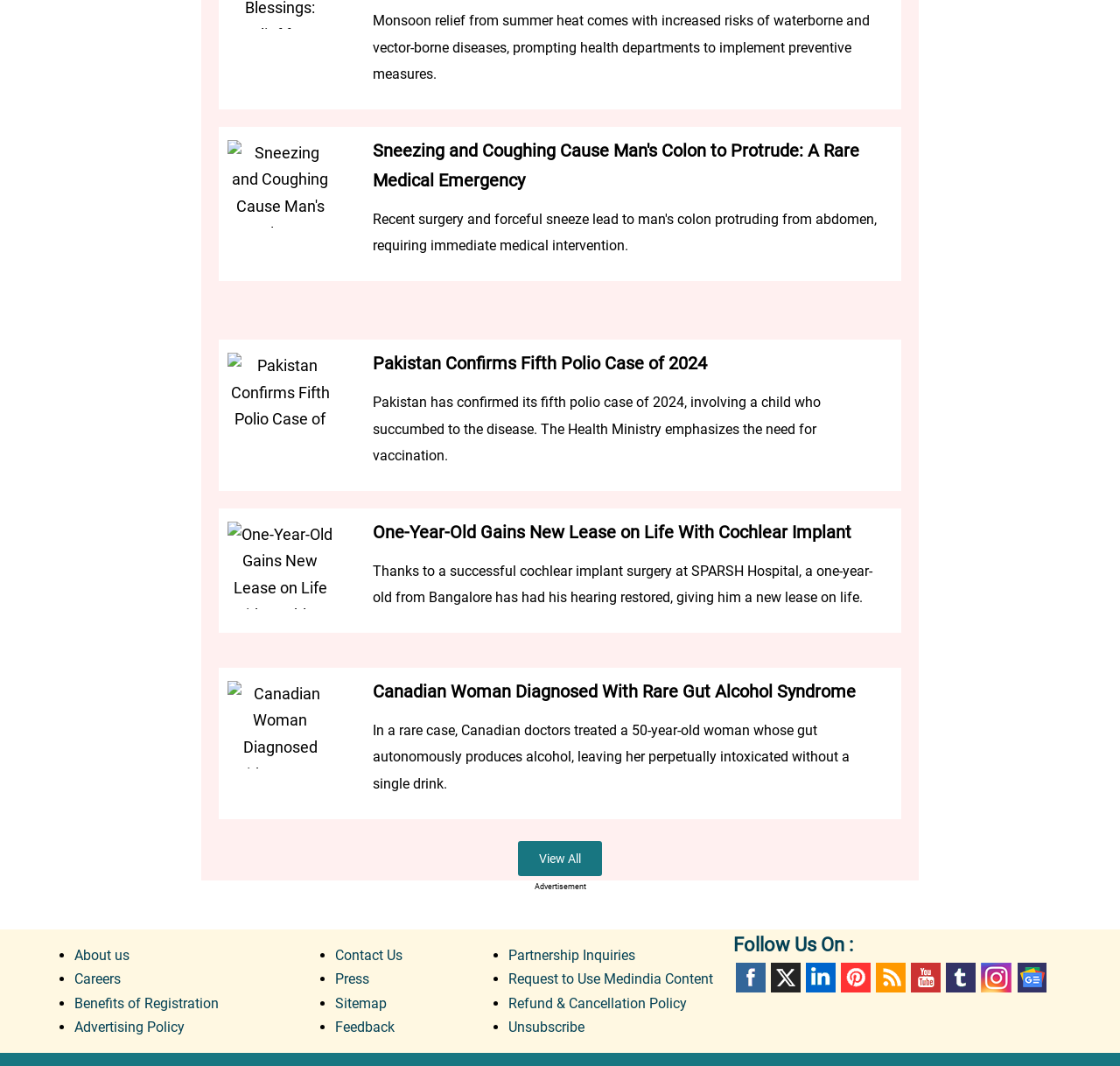Highlight the bounding box coordinates of the element you need to click to perform the following instruction: "Click on the link to view all articles."

[0.462, 0.789, 0.538, 0.822]